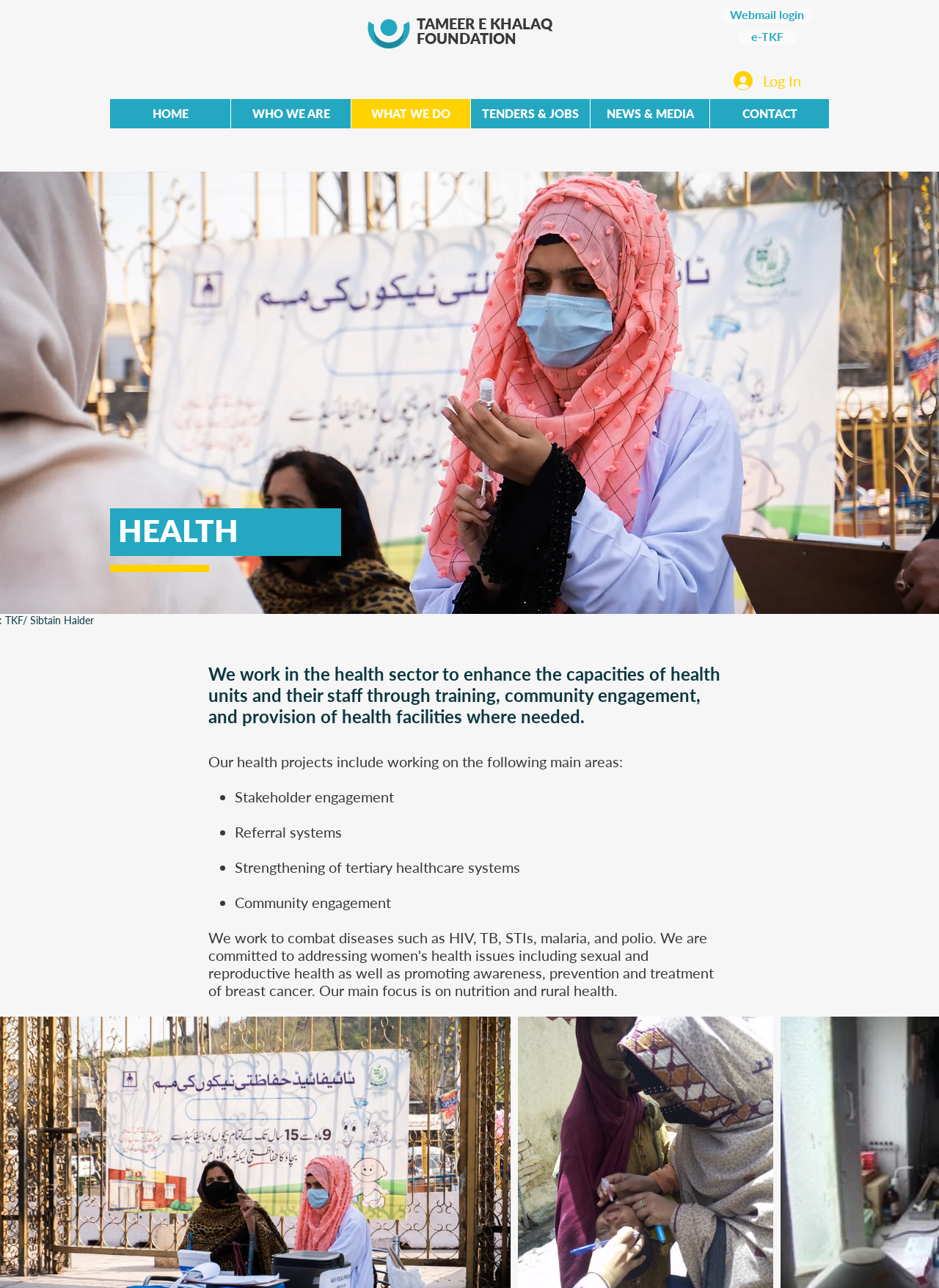Describe all significant elements and features of the webpage.

The webpage is about Tameer-e-Khalaq Foundation's work experience in the health sector with its various partners. At the top left corner, there is a TKF icon, and next to it, the foundation's name is displayed in a heading. On the top right corner, there are links to "Webmail login" and "e-TKF", as well as a "Log In" button with an icon.

Below the top section, there is a navigation menu with links to "HOME", "WHO WE ARE", "WHAT WE DO", "TENDERS & JOBS", "NEWS & MEDIA", and "CONTACT". 

The main content of the page is a slideshow that takes up most of the screen. The slideshow has a "Previous" and "Next" button on the left and right sides, respectively. The current slide displays an image with a heading "HEALTH" and a brief description of the foundation's work in the health sector.

Below the slideshow, there is a section that provides more information about the foundation's health projects. The text explains that the foundation works to enhance the capacities of health units and their staff through training, community engagement, and provision of health facilities where needed. The section also lists the main areas of focus for the foundation's health projects, including stakeholder engagement, referral systems, strengthening of tertiary healthcare systems, and community engagement. Each area is marked with a bullet point.